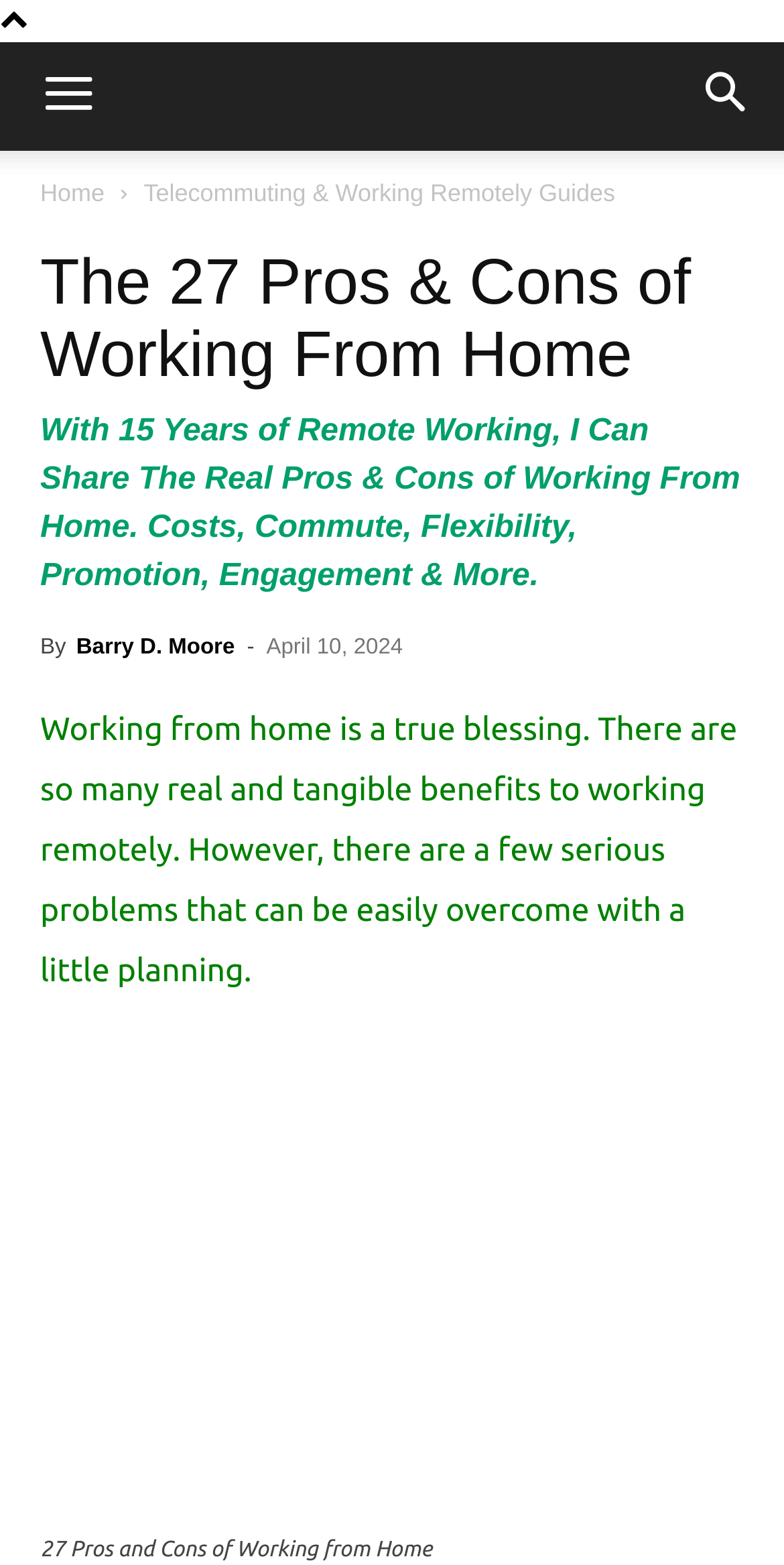Review the image closely and give a comprehensive answer to the question: What is the date of the article?

The date of the article can be found in the article's metadata, specifically in the time element, where it is written as 'April 10, 2024'.